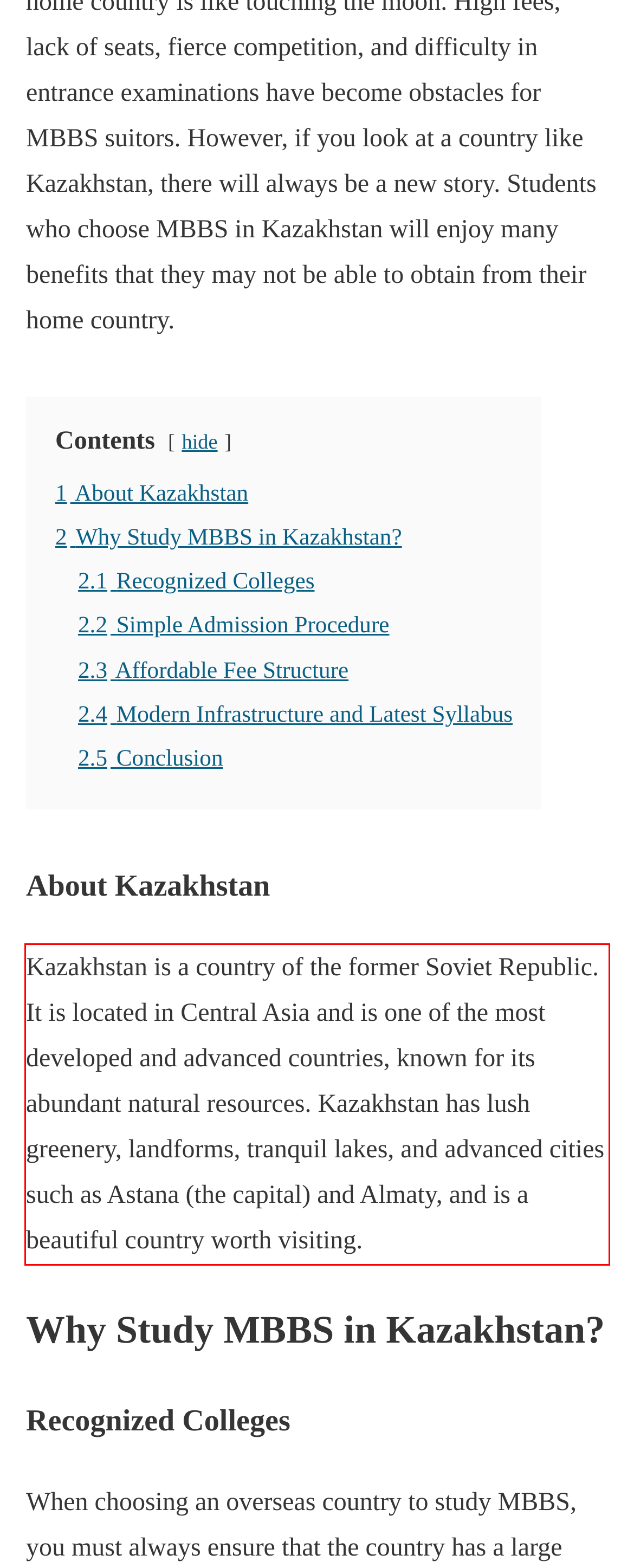Given a screenshot of a webpage containing a red rectangle bounding box, extract and provide the text content found within the red bounding box.

Kazakhstan is a country of the former Soviet Republic. It is located in Central Asia and is one of the most developed and advanced countries, known for its abundant natural resources. Kazakhstan has lush greenery, landforms, tranquil lakes, and advanced cities such as Astana (the capital) and Almaty, and is a beautiful country worth visiting.